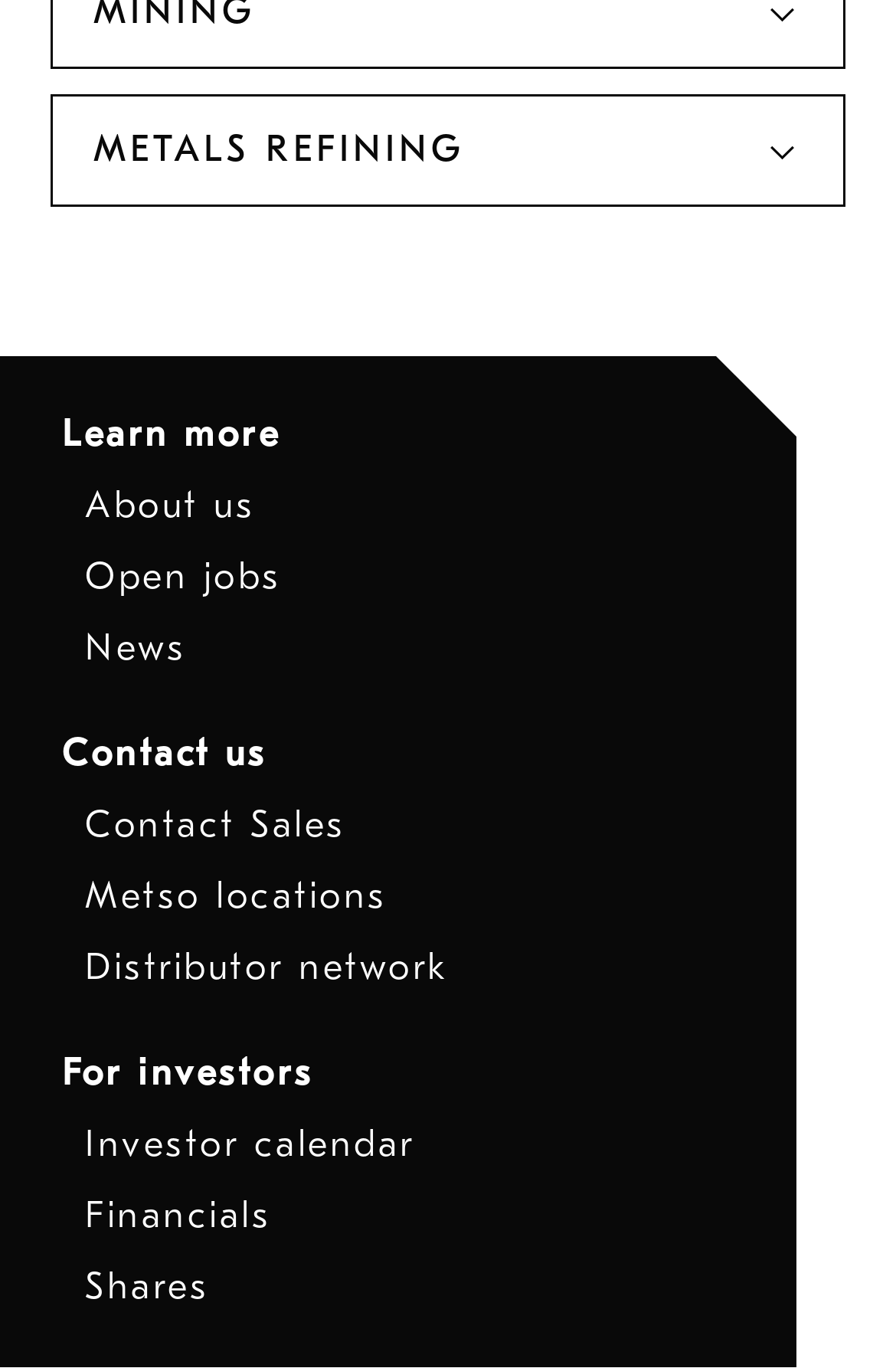Identify the bounding box coordinates of the section to be clicked to complete the task described by the following instruction: "Read the latest news". The coordinates should be four float numbers between 0 and 1, formatted as [left, top, right, bottom].

[0.095, 0.459, 0.208, 0.489]